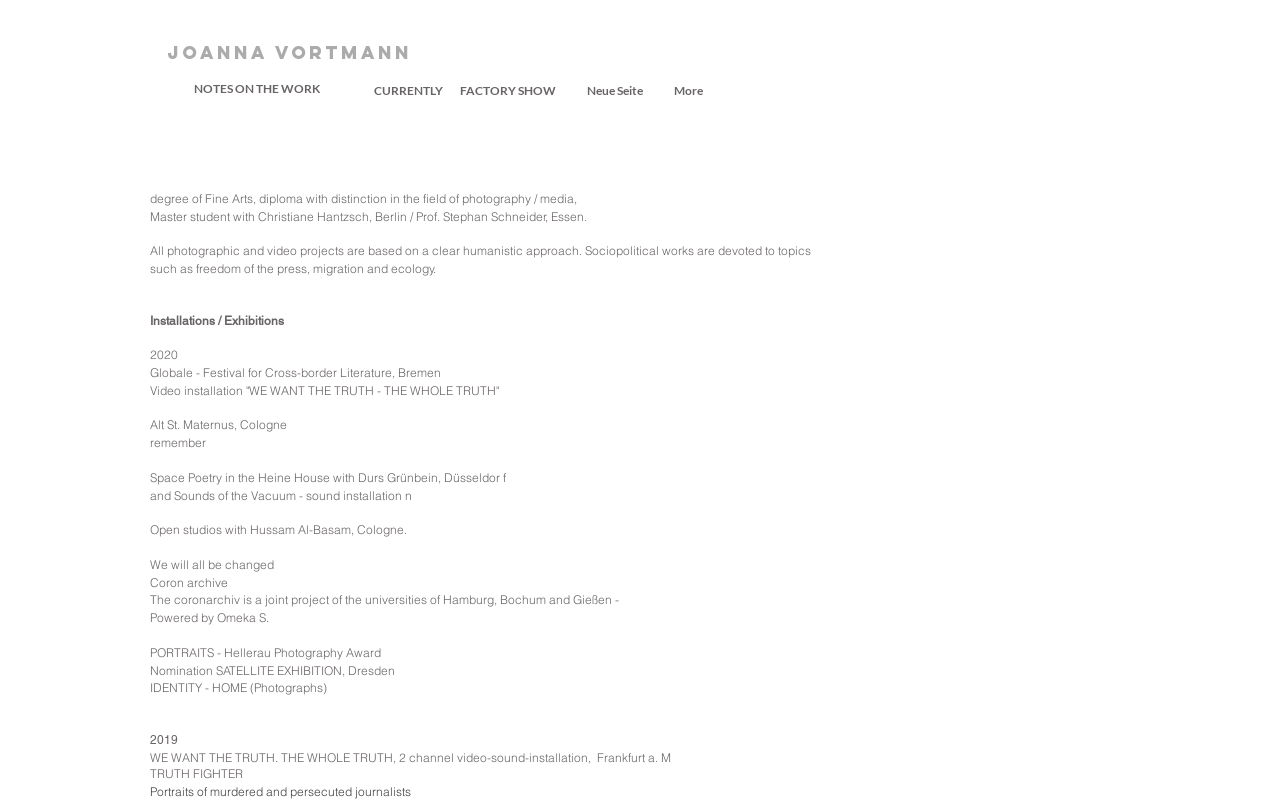Find the bounding box coordinates of the area that needs to be clicked in order to achieve the following instruction: "Go to the page of SPACE POETRY in the Heine House with Durs Grünbein, Düsseldor". The coordinates should be specified as four float numbers between 0 and 1, i.e., [left, top, right, bottom].

[0.117, 0.584, 0.173, 0.602]